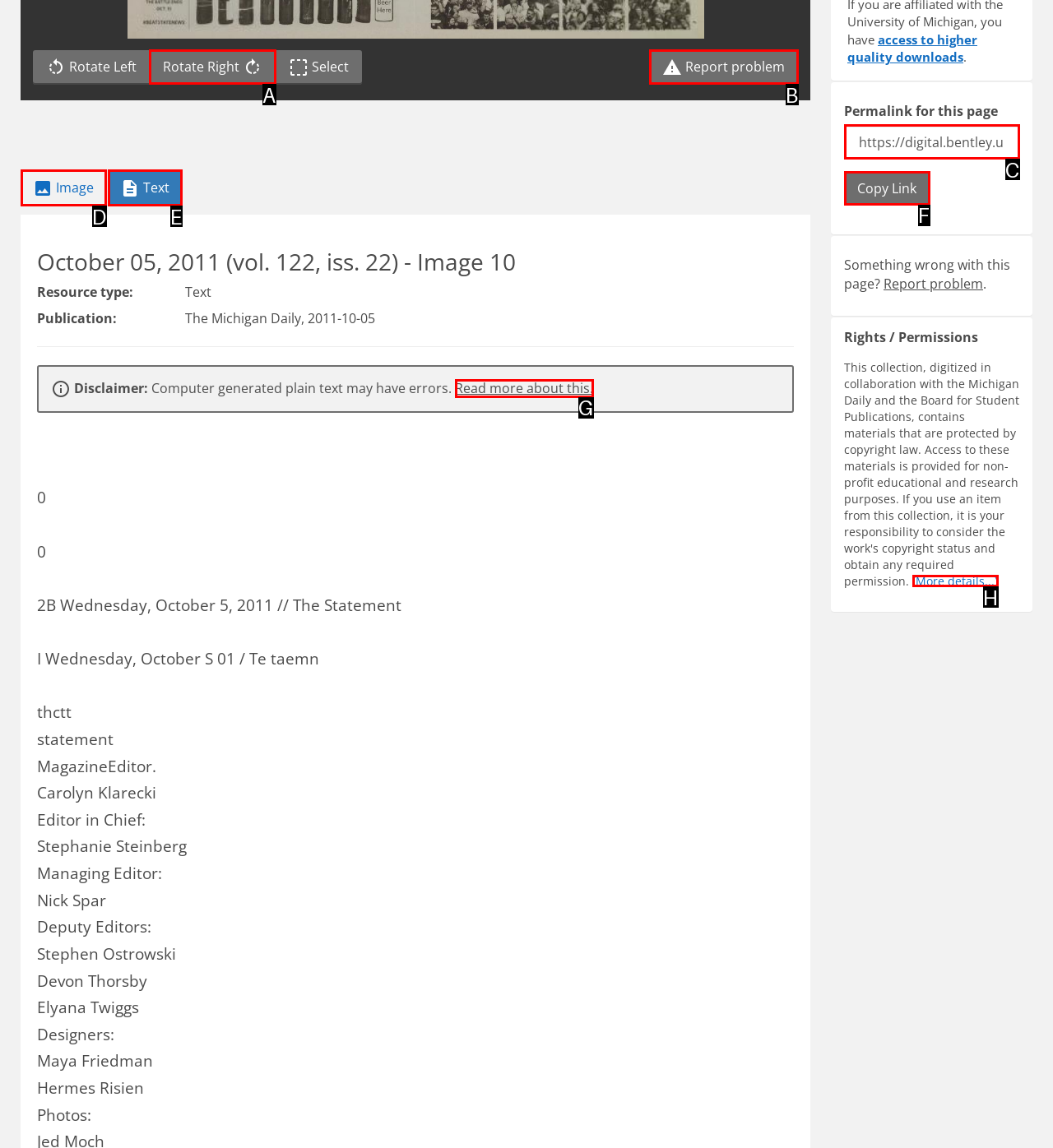Tell me which one HTML element best matches the description: Read more about this. Answer with the option's letter from the given choices directly.

G